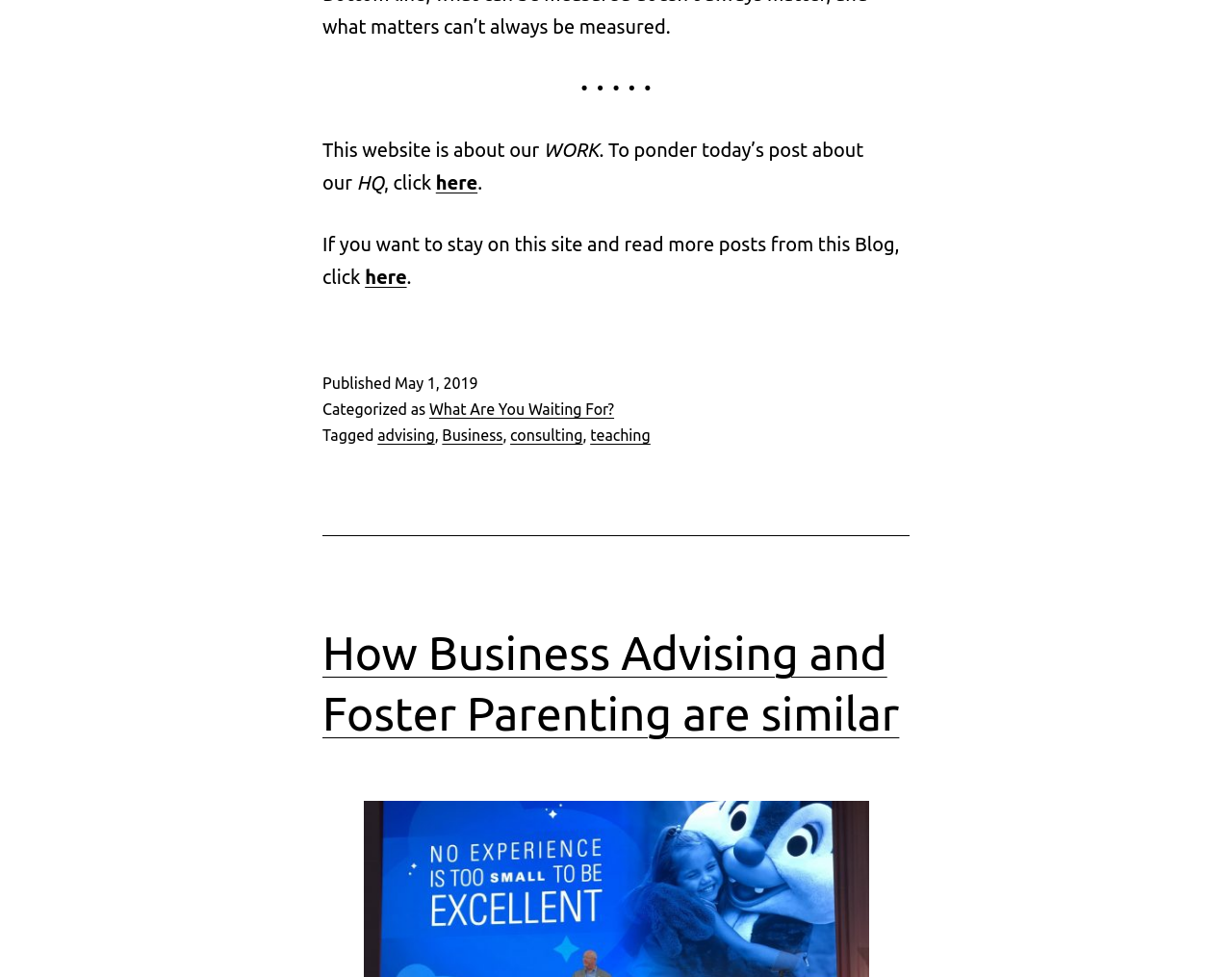What is the link to read more posts from this Blog?
Please provide a comprehensive answer based on the details in the screenshot.

I found the link to read more posts from this Blog by looking at the main content section of the webpage, where it says 'If you want to stay on this site and read more posts from this Blog, click here'.